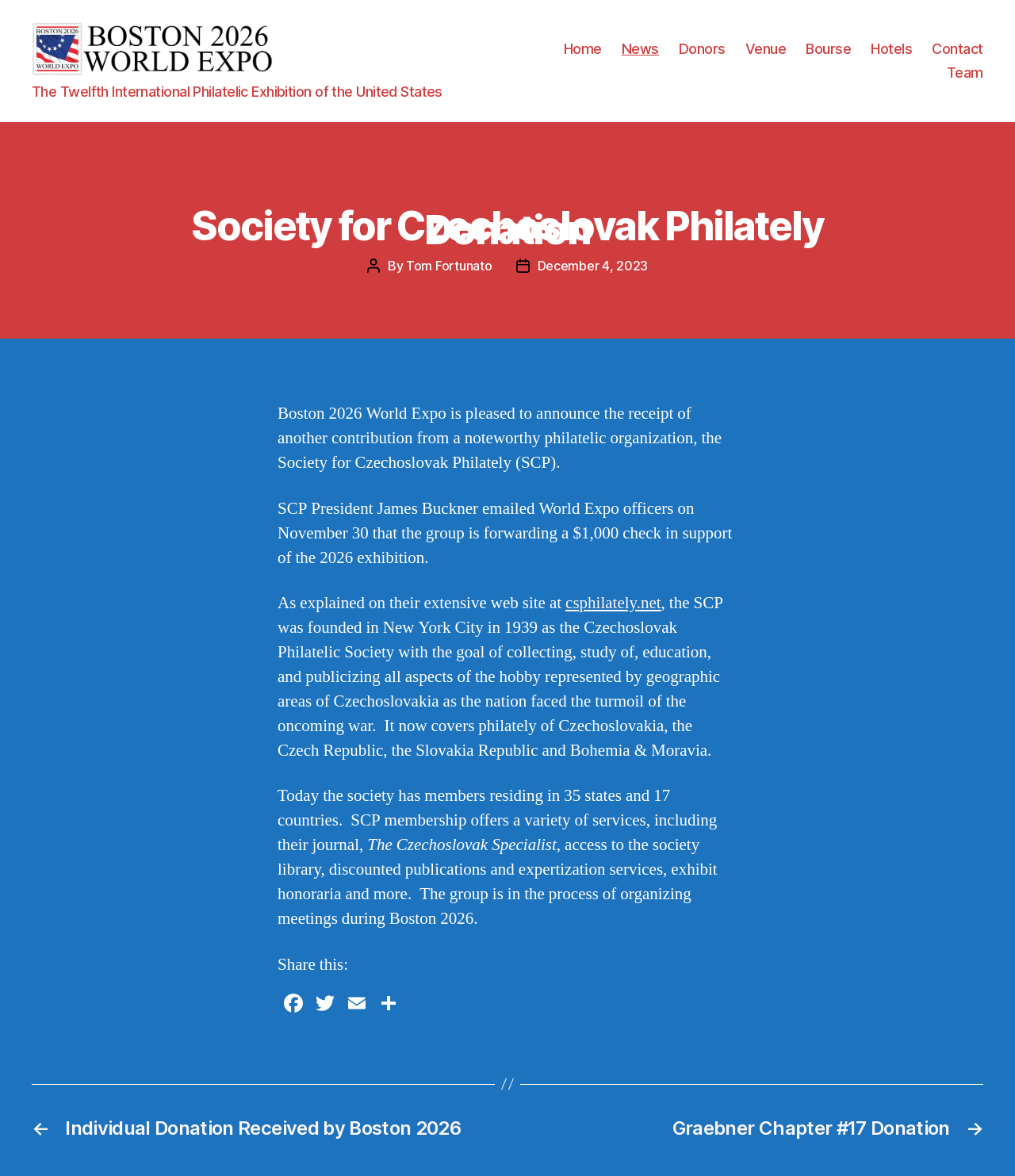Using the description "Media Releases", locate and provide the bounding box of the UI element.

[0.446, 0.173, 0.554, 0.187]